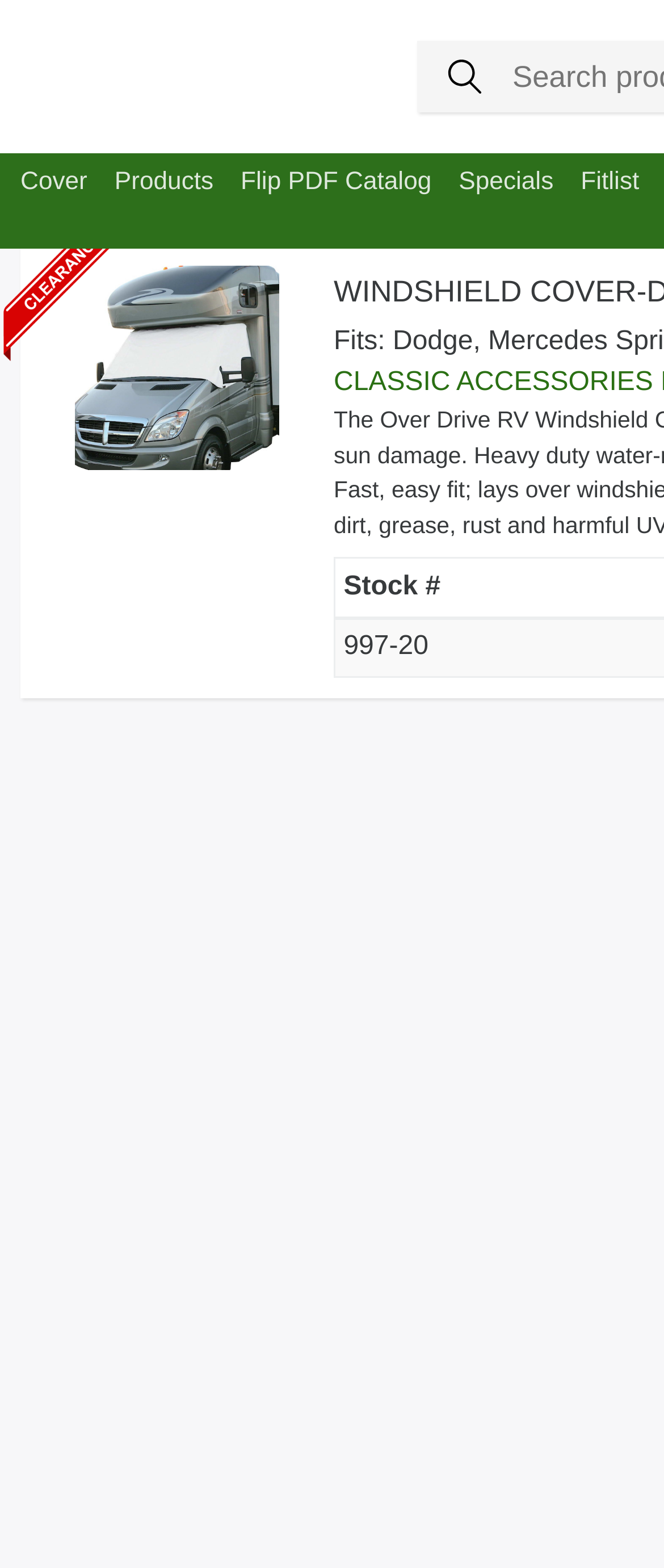Using the element description Fitlist, predict the bounding box coordinates for the UI element. Provide the coordinates in (top-left x, top-left y, bottom-right x, bottom-right y) format with values ranging from 0 to 1.

[0.875, 0.107, 0.963, 0.124]